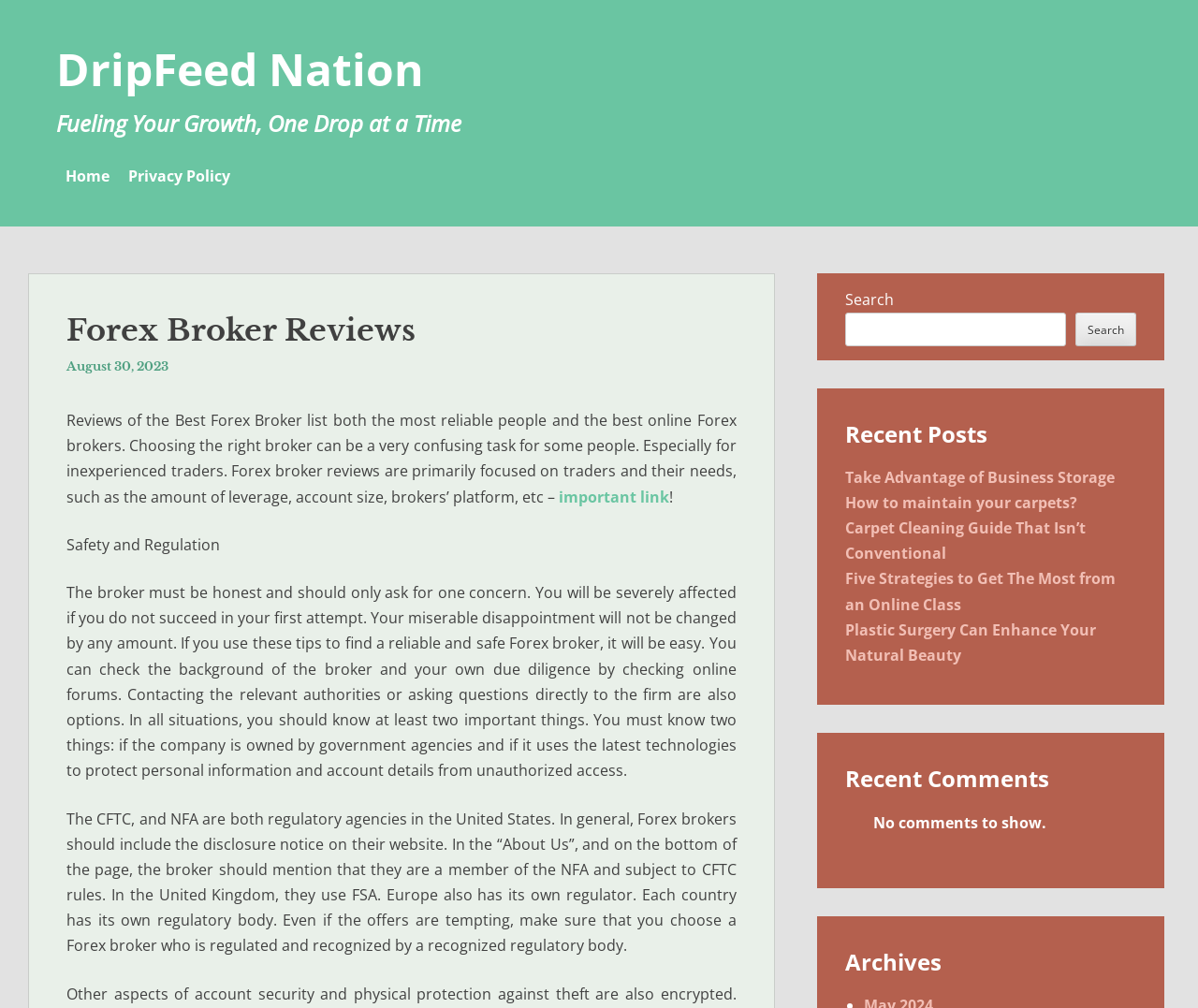Please determine the bounding box coordinates for the element that should be clicked to follow these instructions: "Follow 'CriticalDance News, Features & Reviews.'".

None